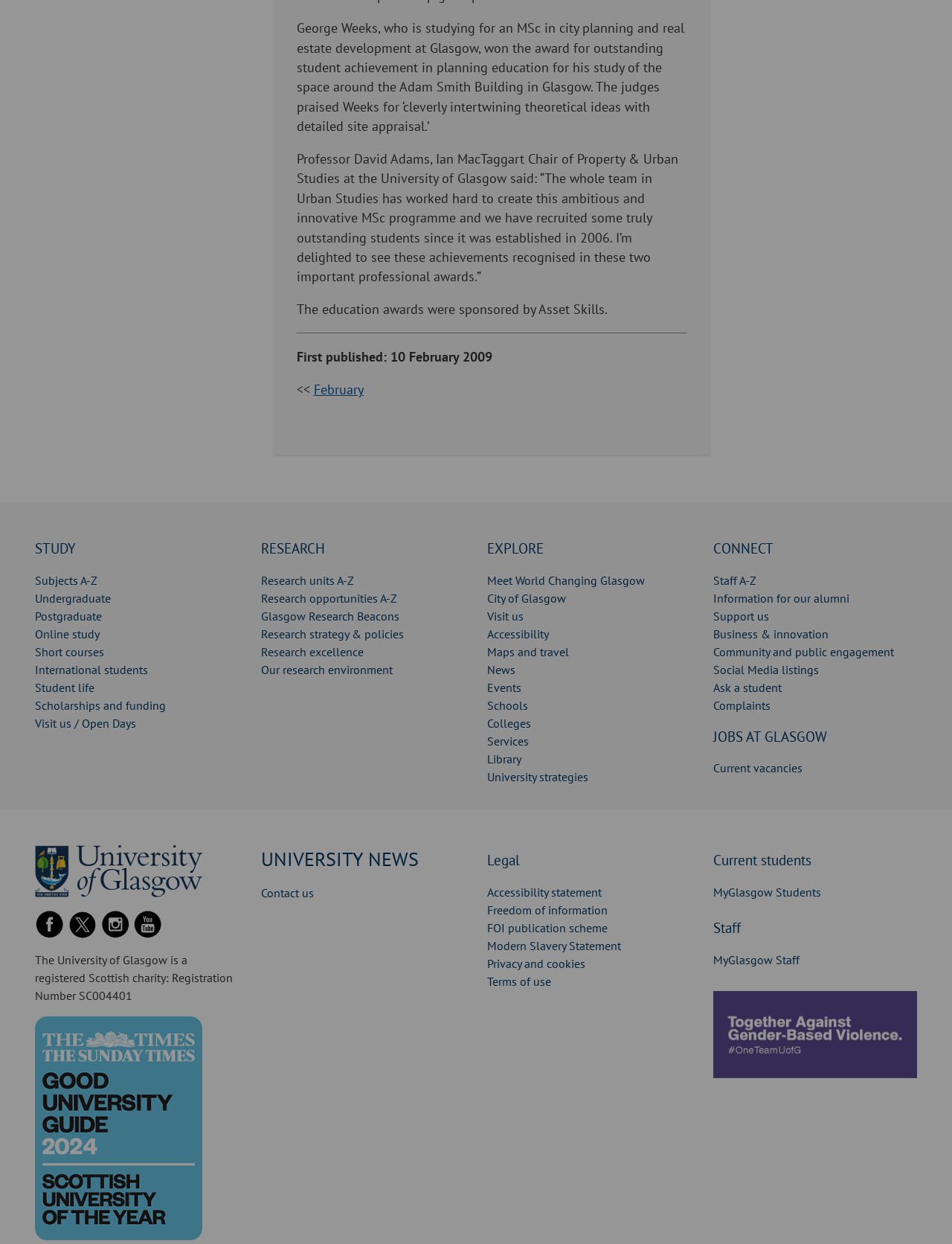Show the bounding box coordinates of the element that should be clicked to complete the task: "Check current vacancies".

[0.749, 0.611, 0.843, 0.623]